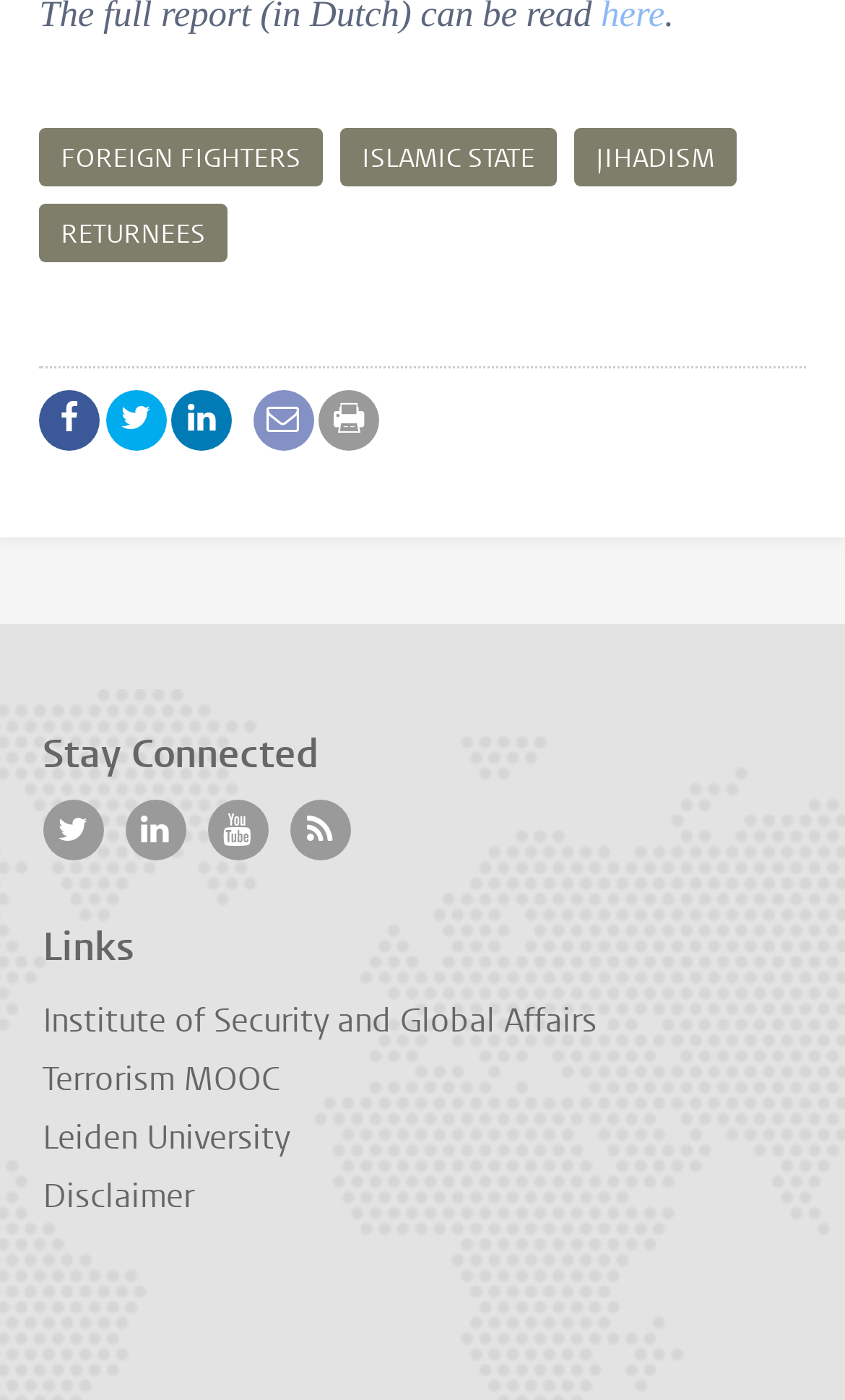Can you specify the bounding box coordinates for the region that should be clicked to fulfill this instruction: "check privacy policy".

None